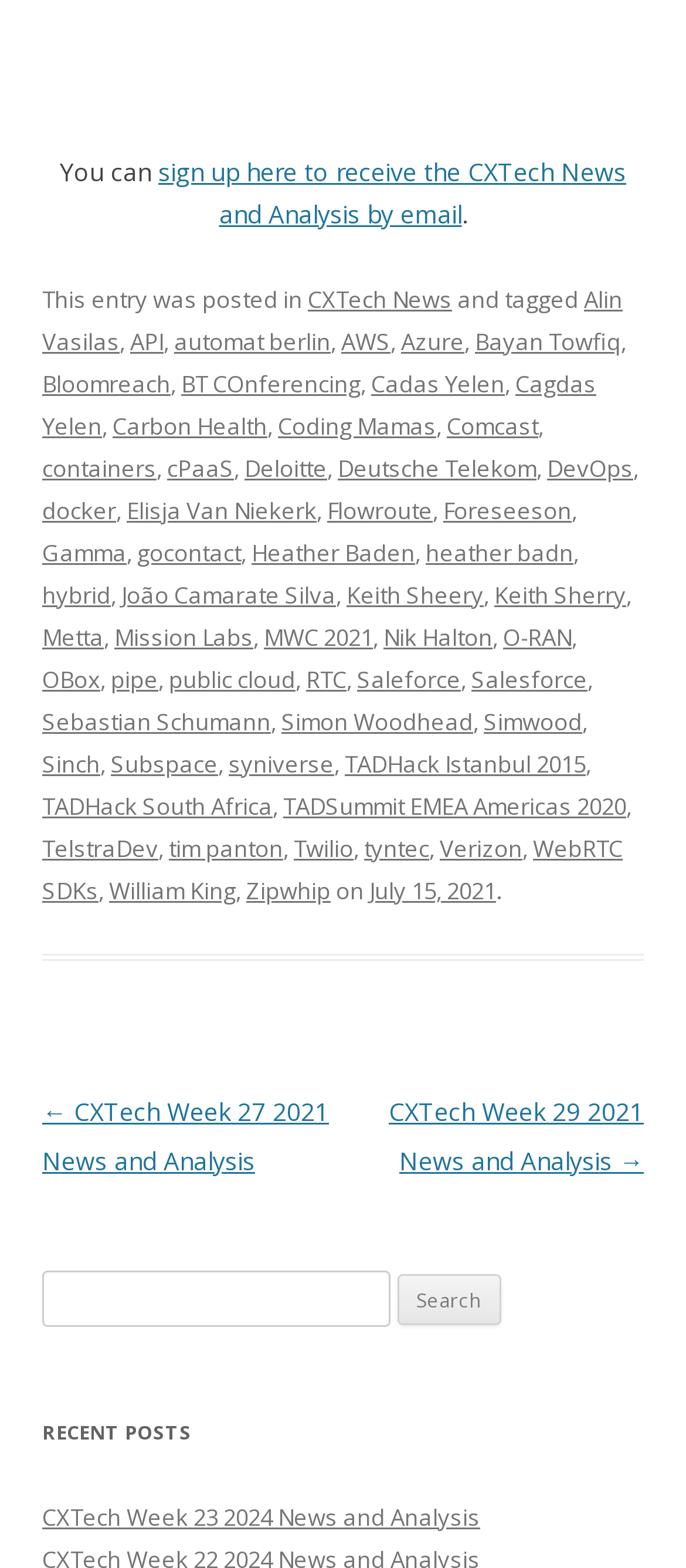Consider the image and give a detailed and elaborate answer to the question: 
What categories are the links in the footer section related to?

The links in the footer section are related to categories such as CXTech News, API, AWS, Azure, and many others, which are likely related to technology and computing.